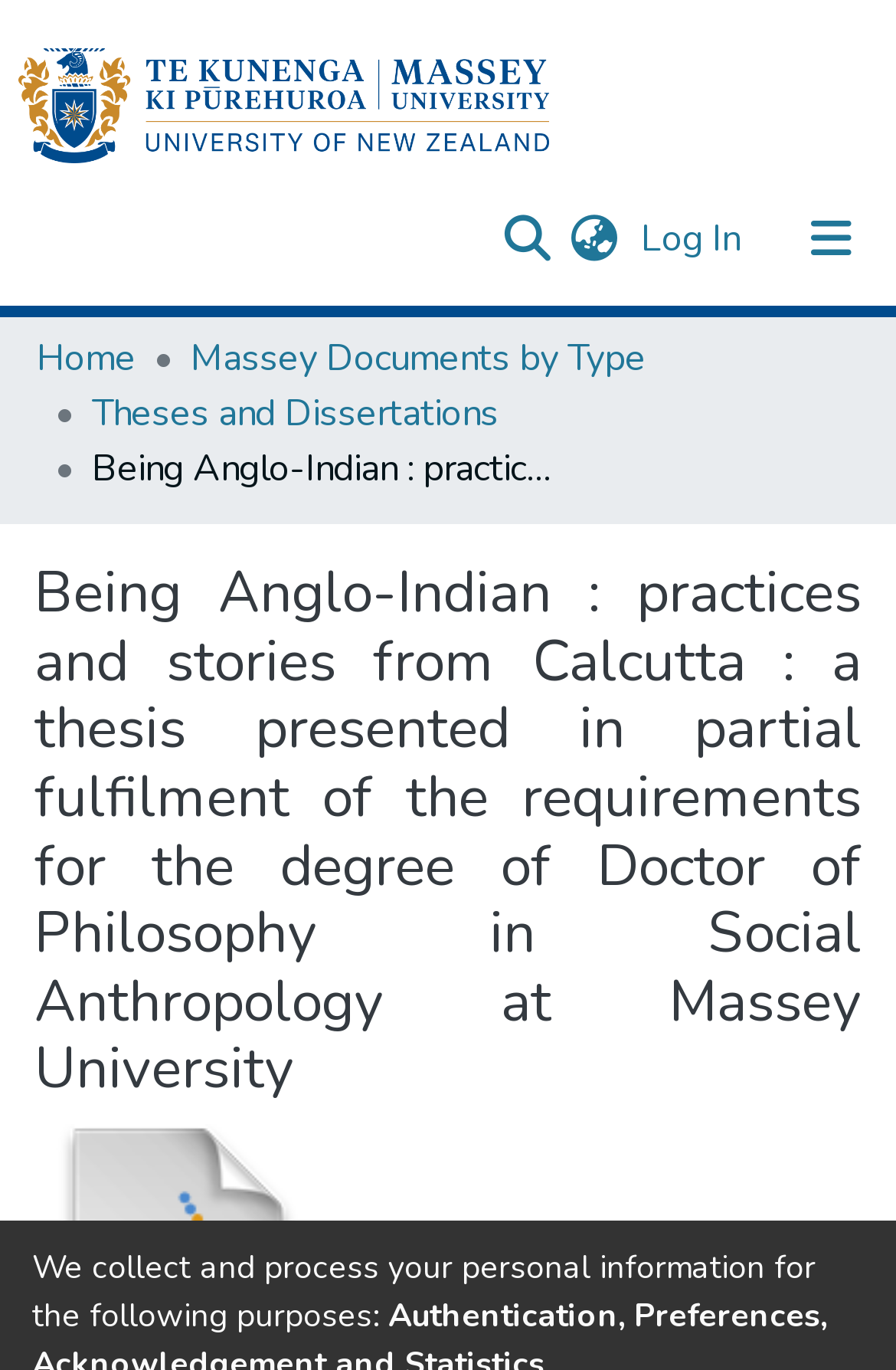Determine the bounding box coordinates of the clickable area required to perform the following instruction: "Search for something". The coordinates should be represented as four float numbers between 0 and 1: [left, top, right, bottom].

[0.544, 0.141, 0.621, 0.205]